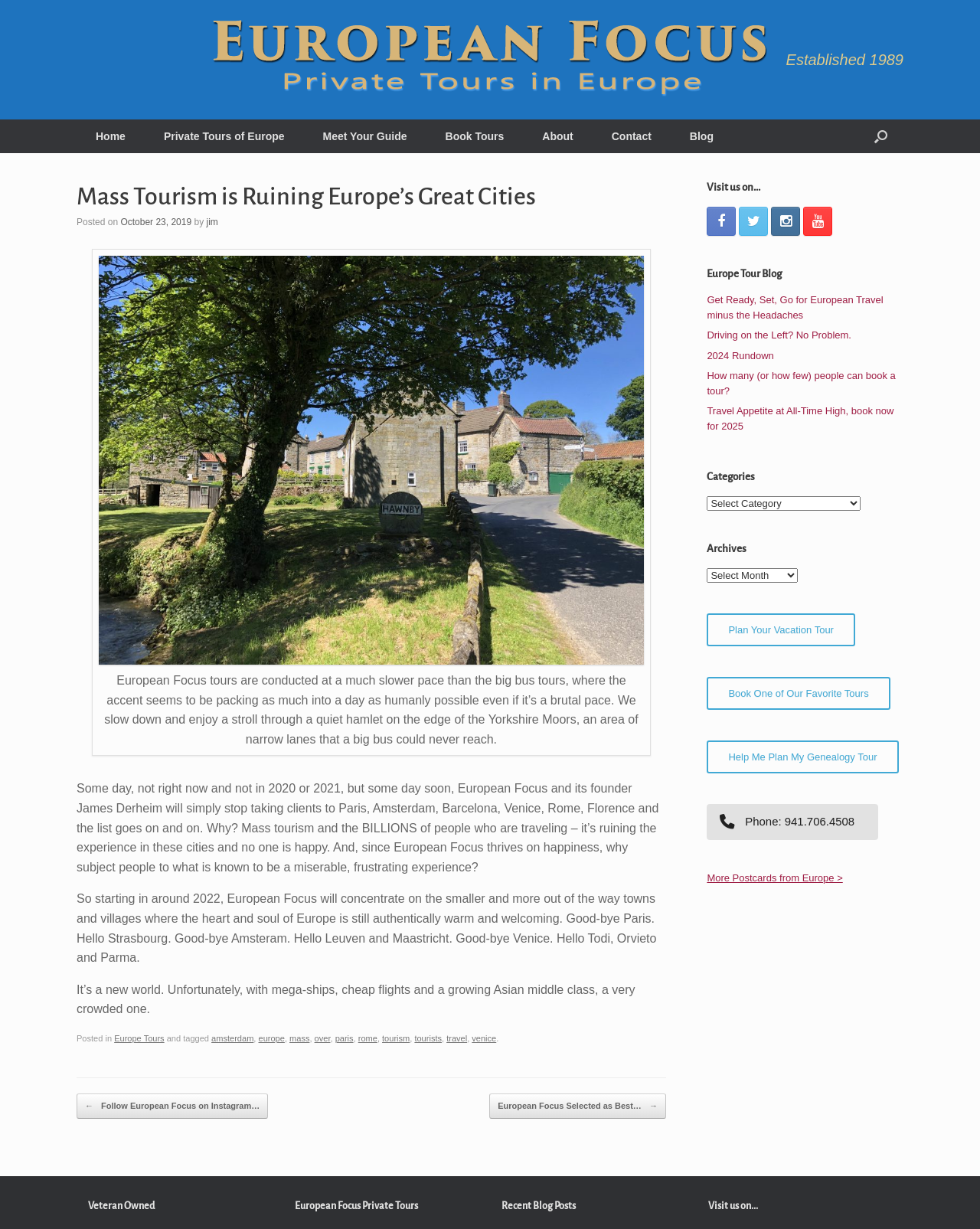Please find the bounding box coordinates of the element that needs to be clicked to perform the following instruction: "Follow European Focus on Instagram". The bounding box coordinates should be four float numbers between 0 and 1, represented as [left, top, right, bottom].

[0.721, 0.168, 0.751, 0.192]